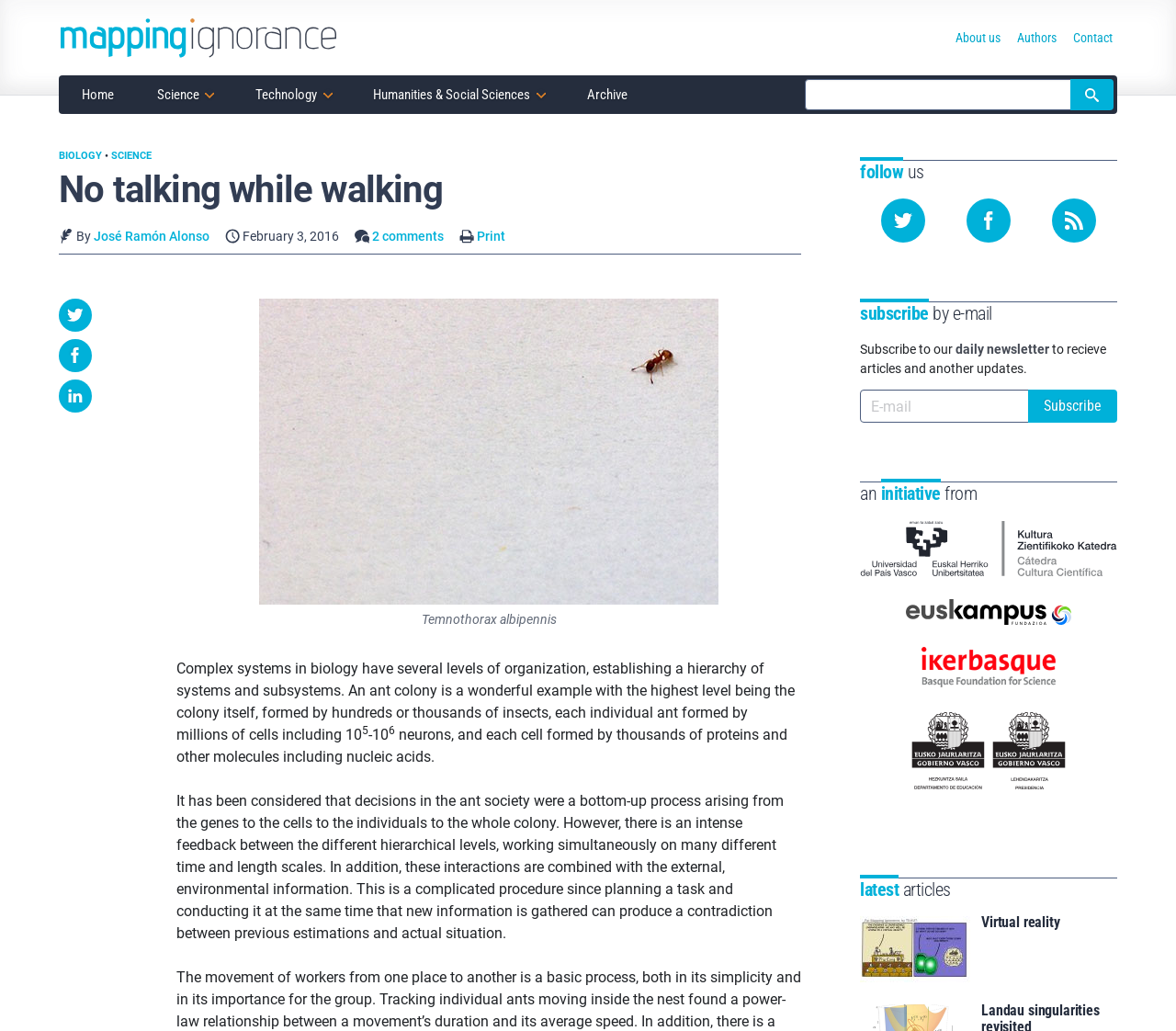Using the element description Follow us on Twitter, predict the bounding box coordinates for the UI element. Provide the coordinates in (top-left x, top-left y, bottom-right x, bottom-right y) format with values ranging from 0 to 1.

[0.749, 0.193, 0.786, 0.235]